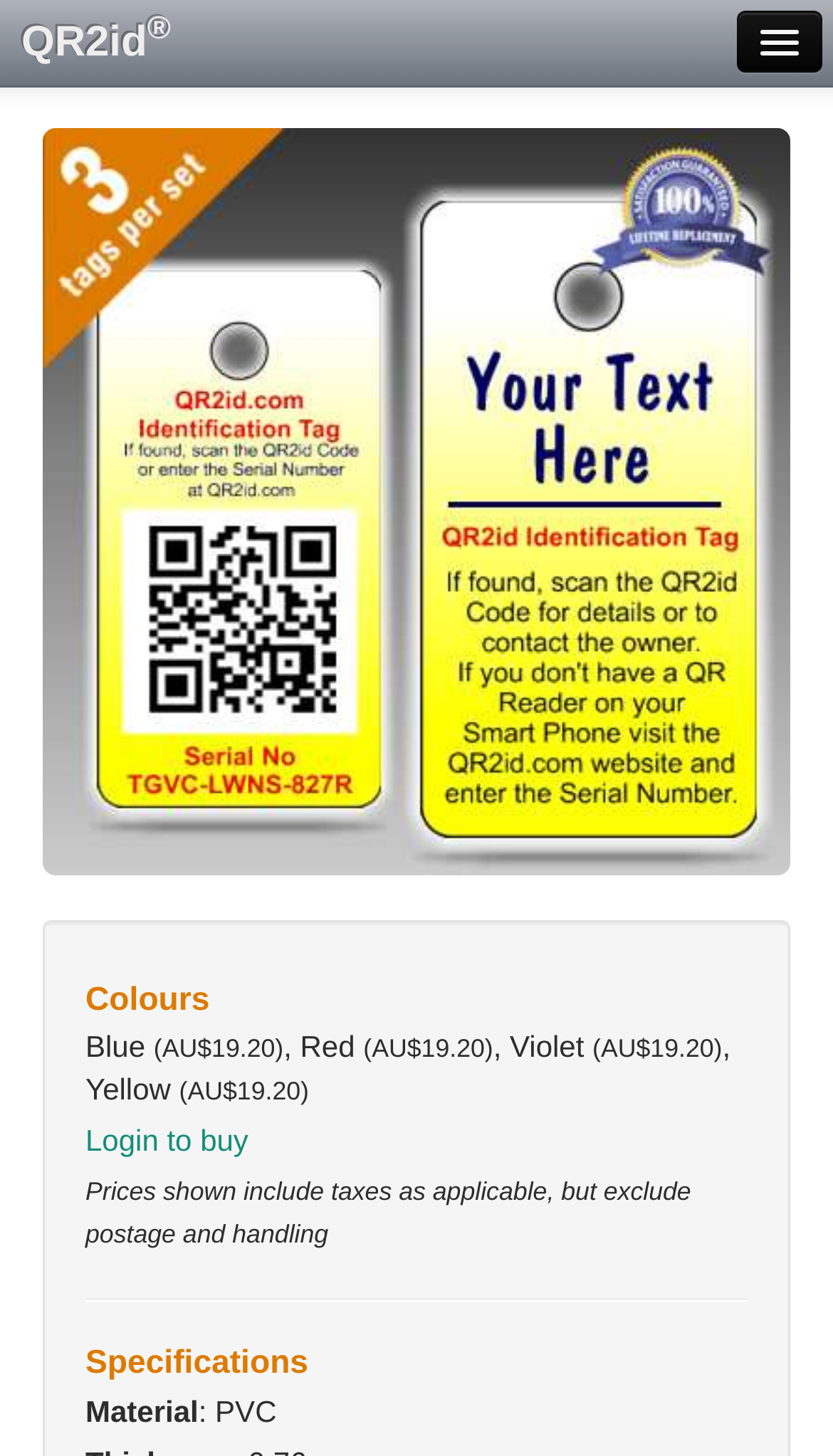Determine the bounding box coordinates for the area that should be clicked to carry out the following instruction: "Click the Order link".

[0.0, 0.371, 1.0, 0.428]